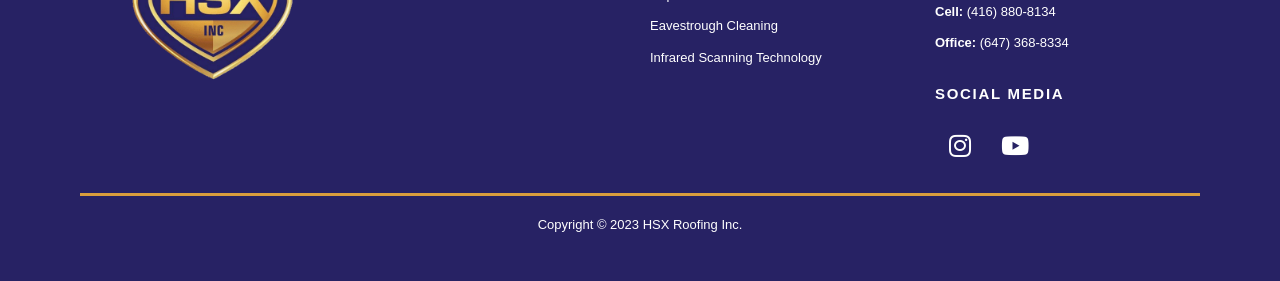What social media platform has a Youtube icon?
Please respond to the question with a detailed and thorough explanation.

The link 'Youtube ' is listed under the heading 'SOCIAL MEDIA', and the icon  represents Youtube, so it can be concluded that the social media platform with a Youtube icon is Youtube itself.